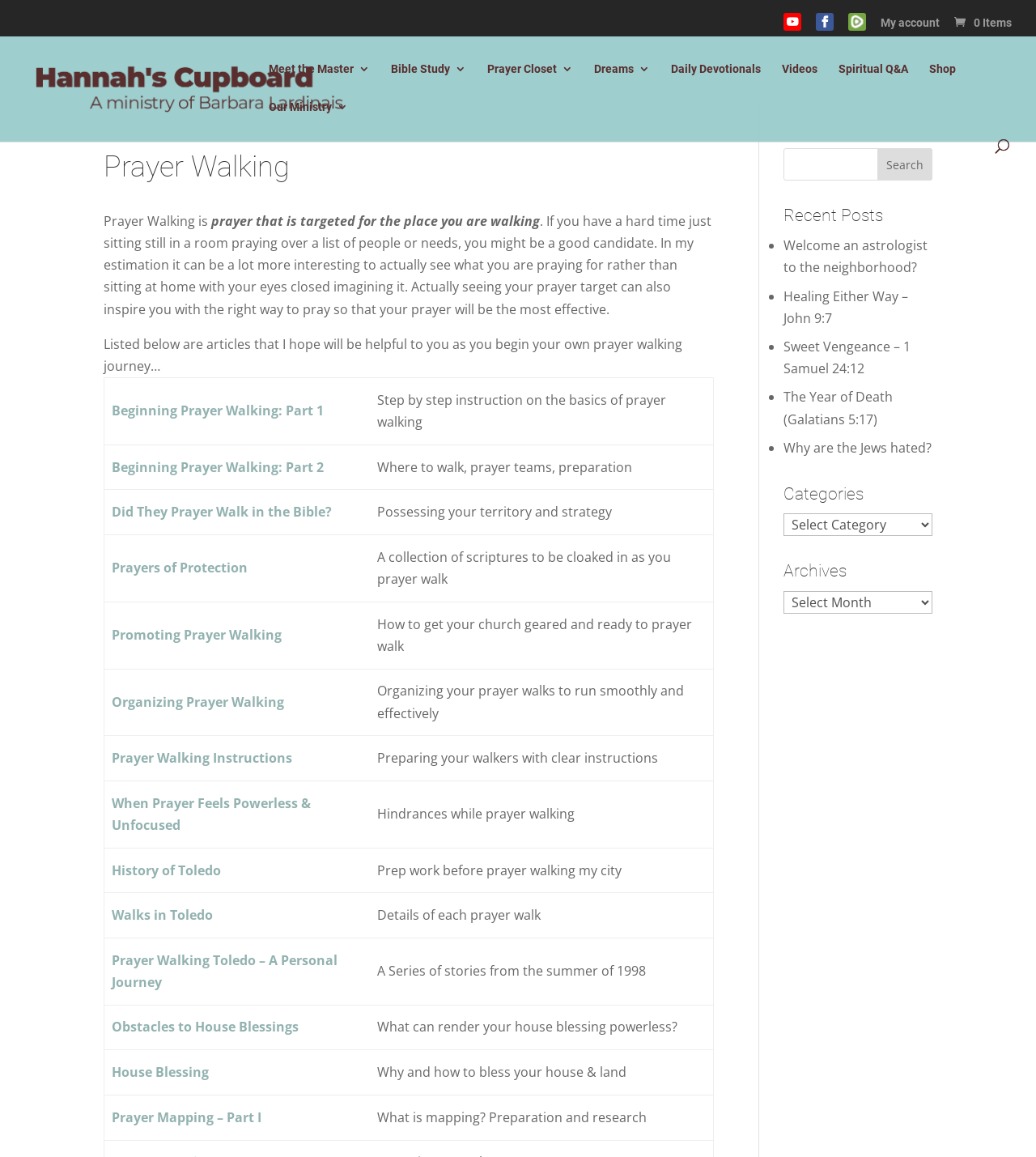Locate the UI element described by Obstacles to House Blessings and provide its bounding box coordinates. Use the format (top-left x, top-left y, bottom-right x, bottom-right y) with all values as floating point numbers between 0 and 1.

[0.108, 0.88, 0.289, 0.895]